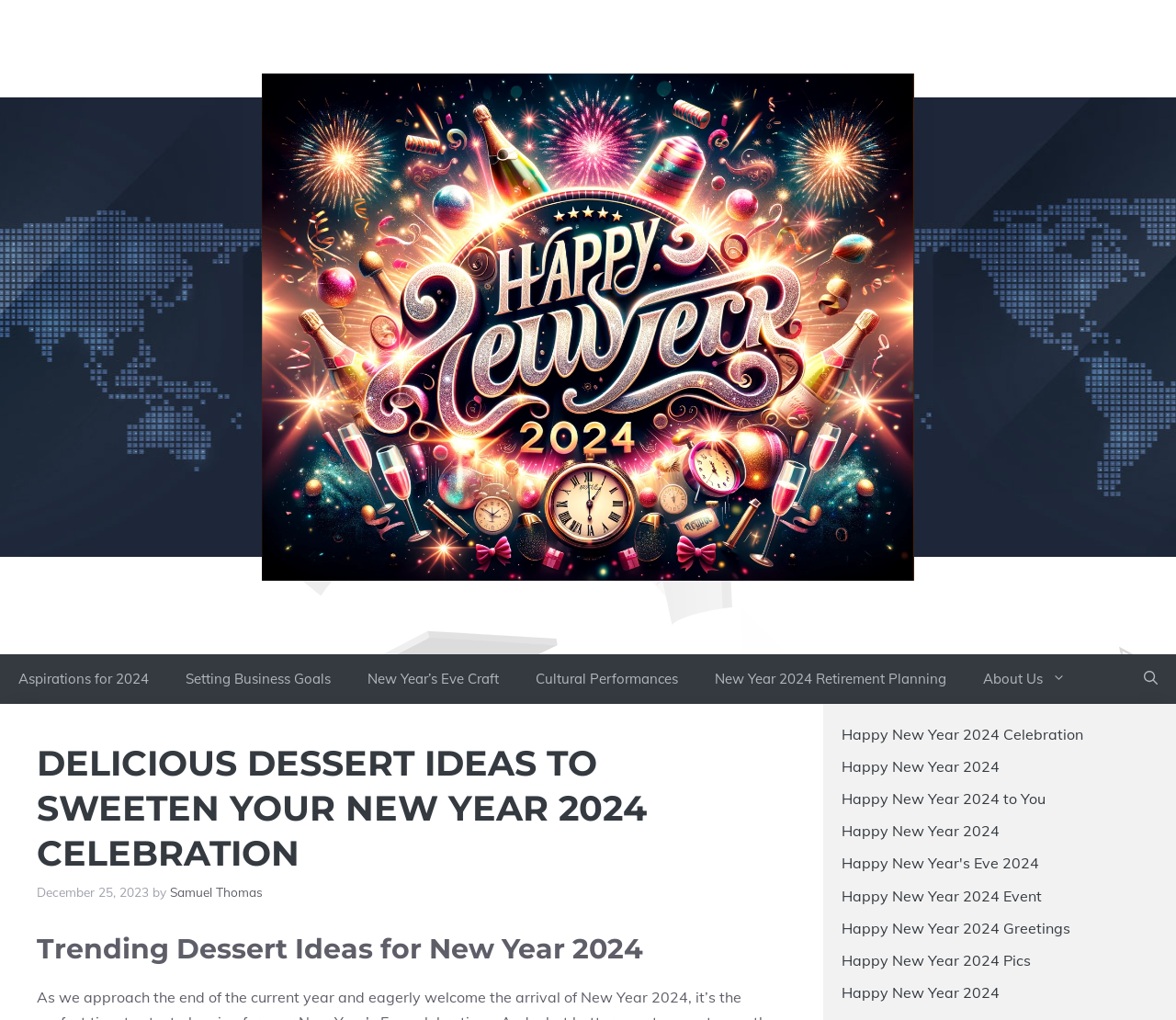Provide a brief response in the form of a single word or phrase:
What is the category of the links in the navigation section?

New Year 2024 related